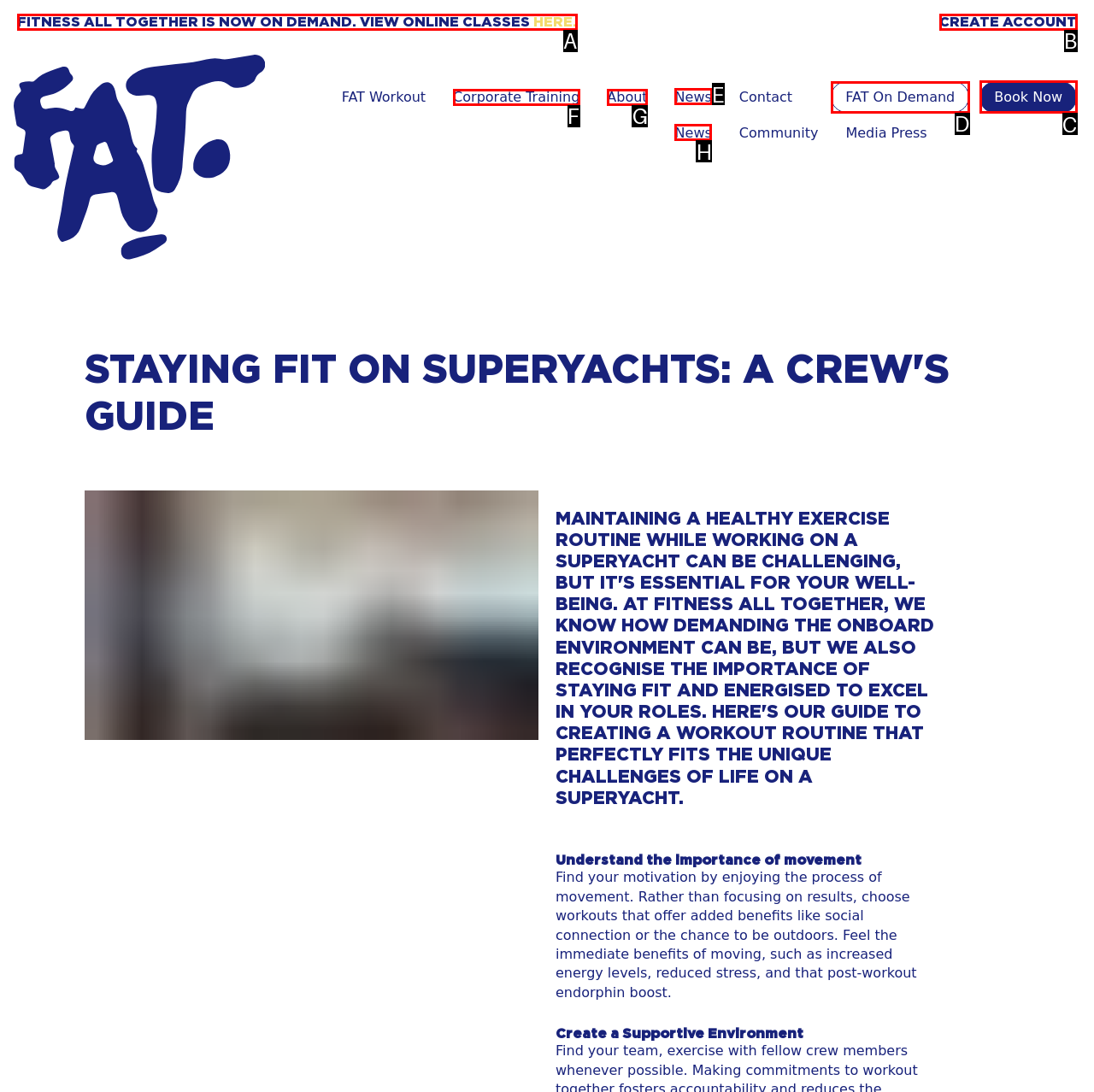Determine which element should be clicked for this task: Click on News
Answer with the letter of the selected option.

None